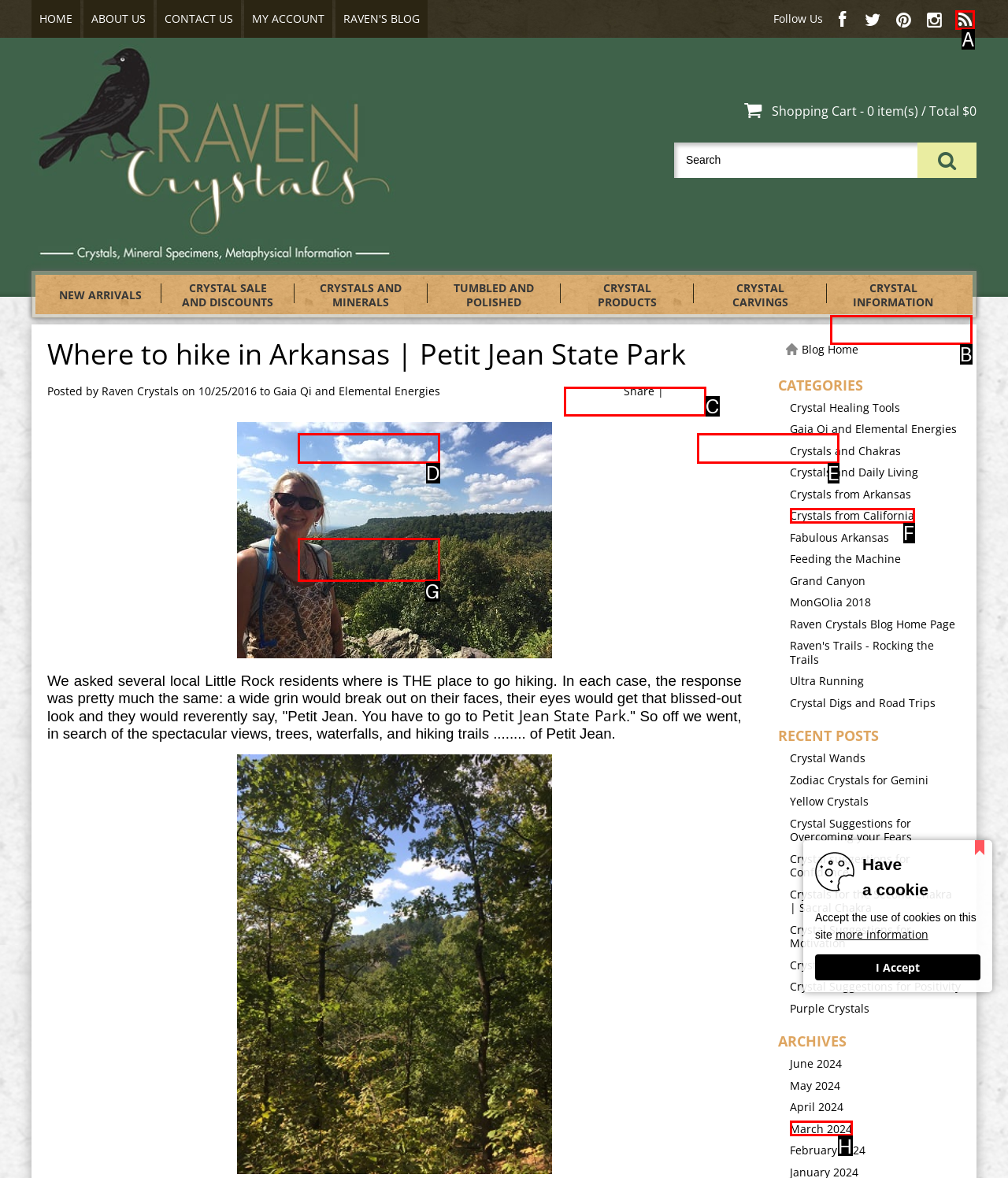Choose the option that aligns with the description: Jewelry
Respond with the letter of the chosen option directly.

C